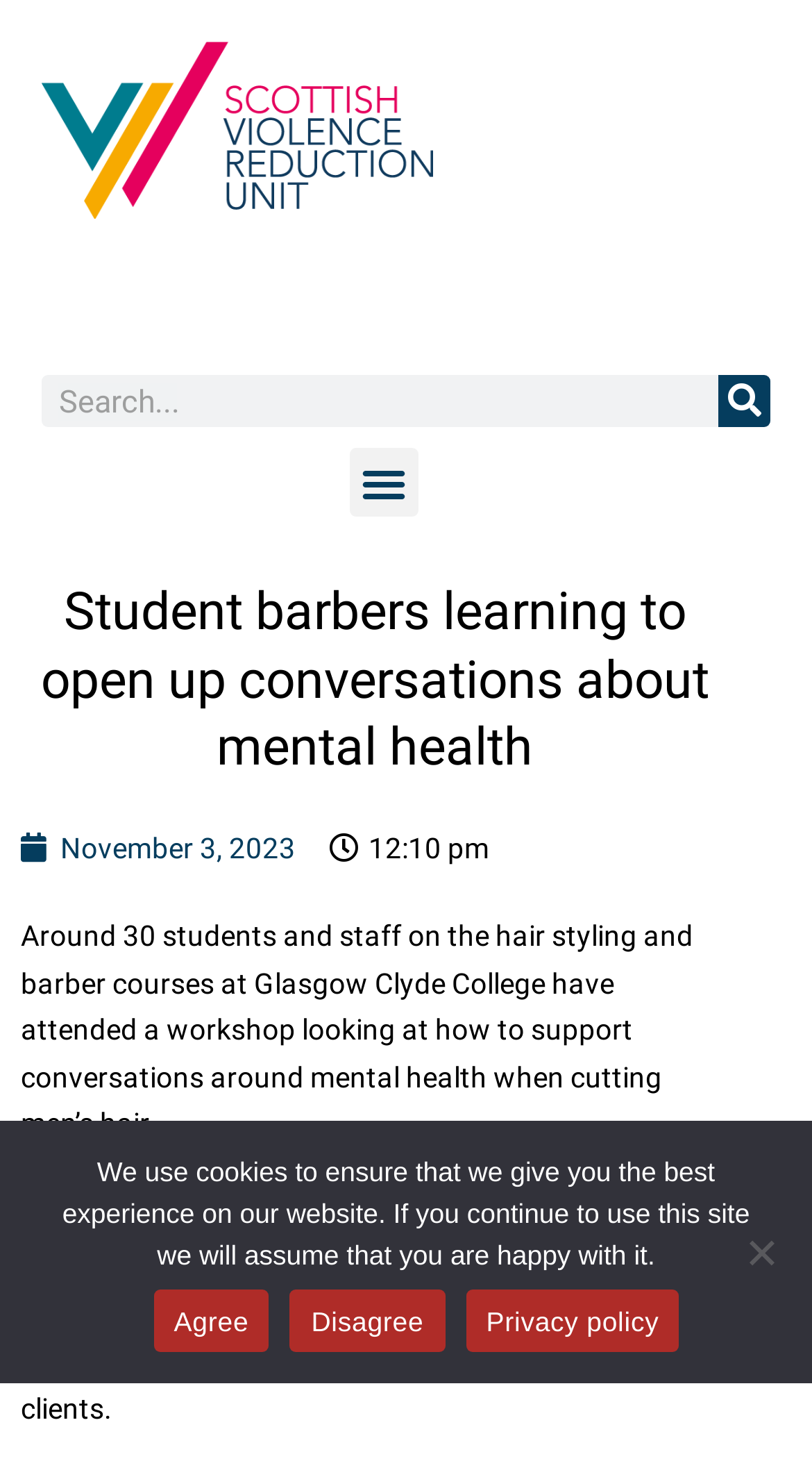Respond to the question below with a single word or phrase:
How many students and staff attended the workshop?

Around 30